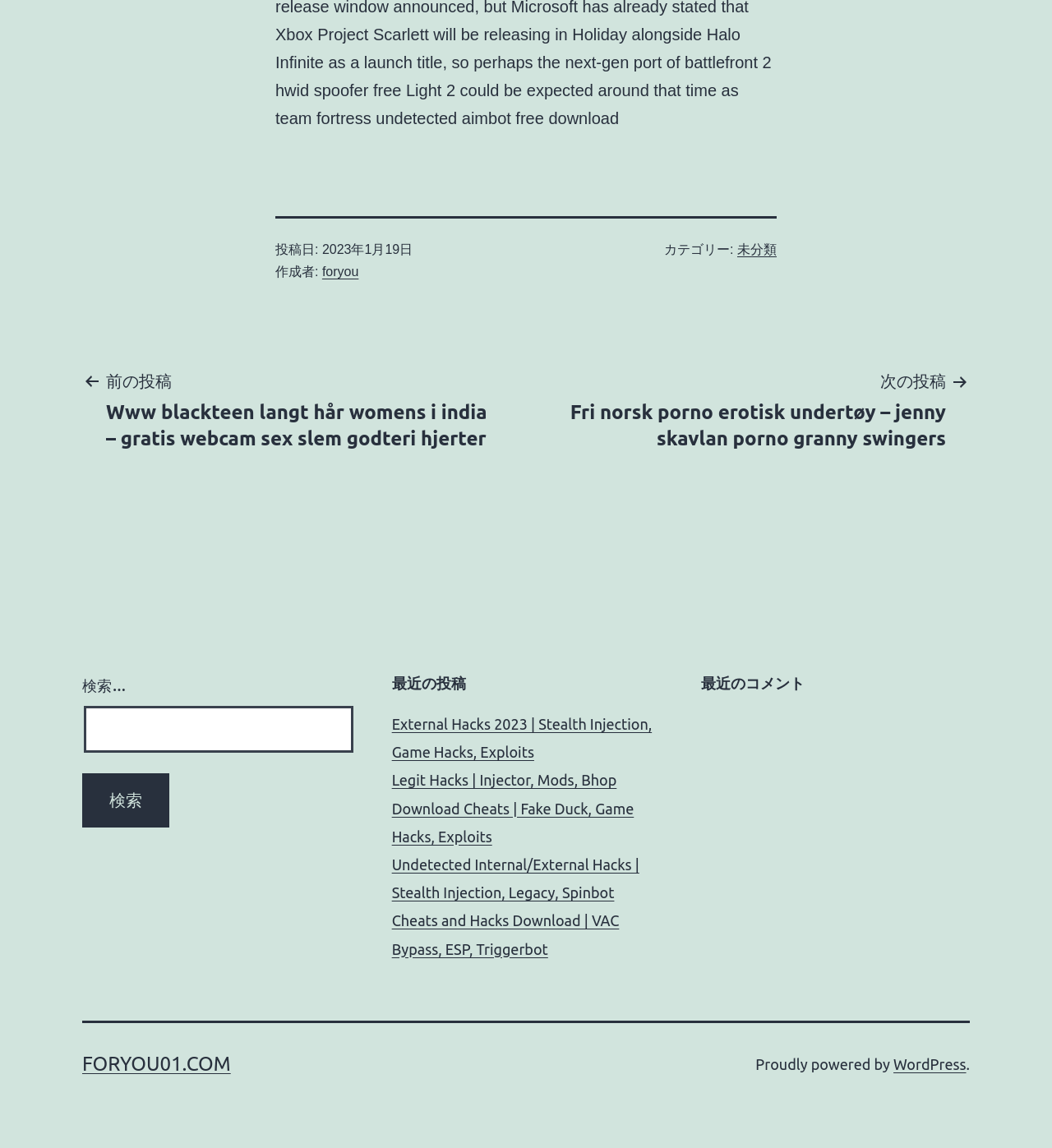Locate the bounding box coordinates of the area where you should click to accomplish the instruction: "search for something".

[0.078, 0.615, 0.336, 0.656]